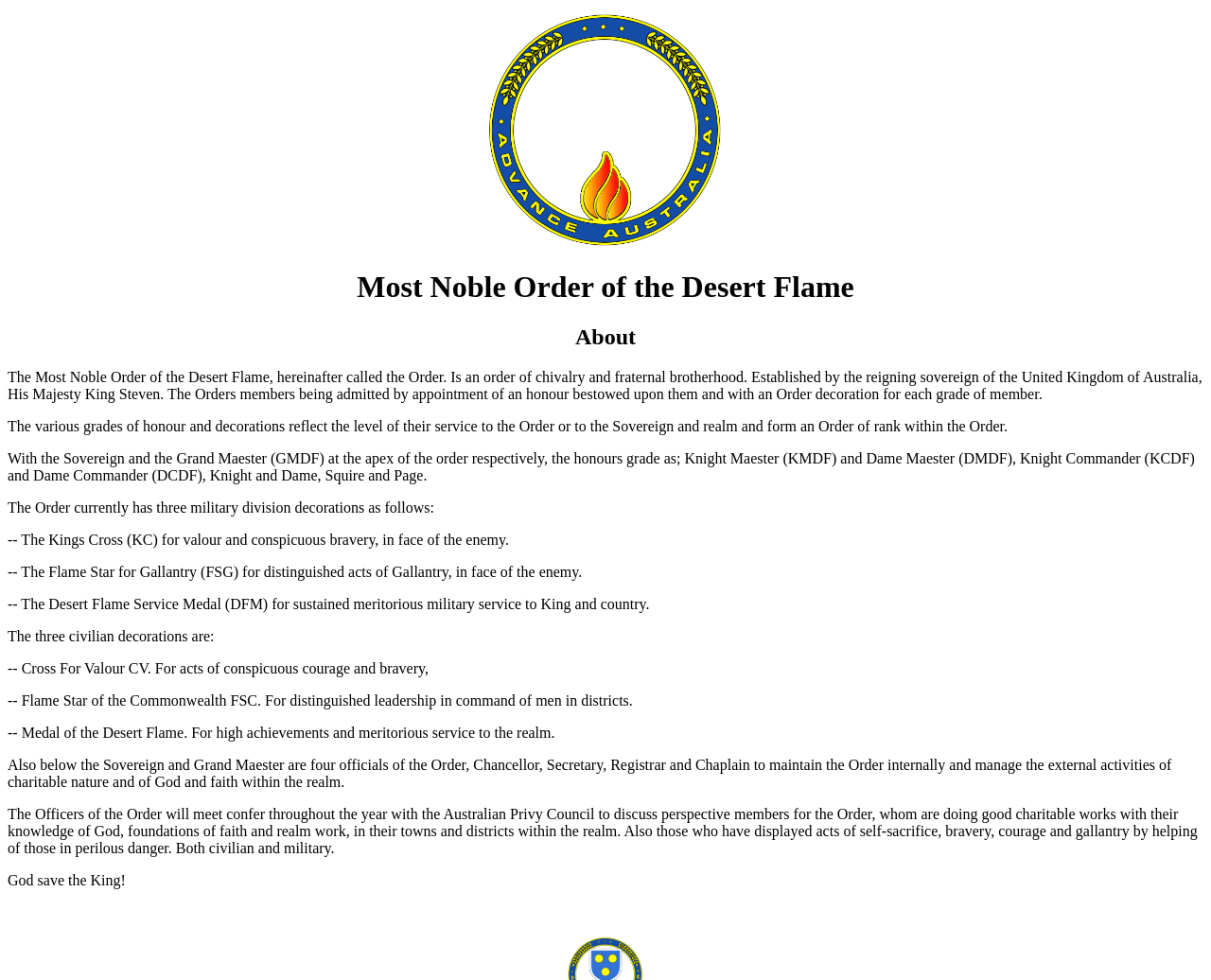Detail the various sections and features present on the webpage.

The webpage appears to be about the Most Noble Order of the Desert Flame, an order of chivalry and fraternal brotherhood established by the reigning sovereign of the United Kingdom of Australia, His Majesty King Steven. 

At the top of the page, there is an image taking up about a quarter of the screen, situated slightly to the right of the center. Below the image, there are two headings: "Most Noble Order of the Desert Flame" and "About". 

The main content of the page is divided into several paragraphs of text, which provide information about the Order, its members, and its decorations. The text is arranged in a single column, spanning almost the entire width of the page. 

The first paragraph explains the purpose and structure of the Order. The following paragraphs describe the various grades of honor and decorations within the Order, including Knight Maester, Knight Commander, Knight, and Squire, as well as military division decorations such as the King's Cross, Flame Star for Gallantry, and Desert Flame Service Medal. 

The page also lists the three civilian decorations: Cross For Valour, Flame Star of the Commonwealth, and Medal of the Desert Flame. Additionally, it mentions the four officials of the Order: Chancellor, Secretary, Registrar, and Chaplain, who are responsible for maintaining the Order and managing its external activities. 

The final paragraphs discuss the process of selecting new members for the Order, who are recognized for their charitable works, acts of self-sacrifice, bravery, courage, and gallantry. The page concludes with the phrase "God save the King!"